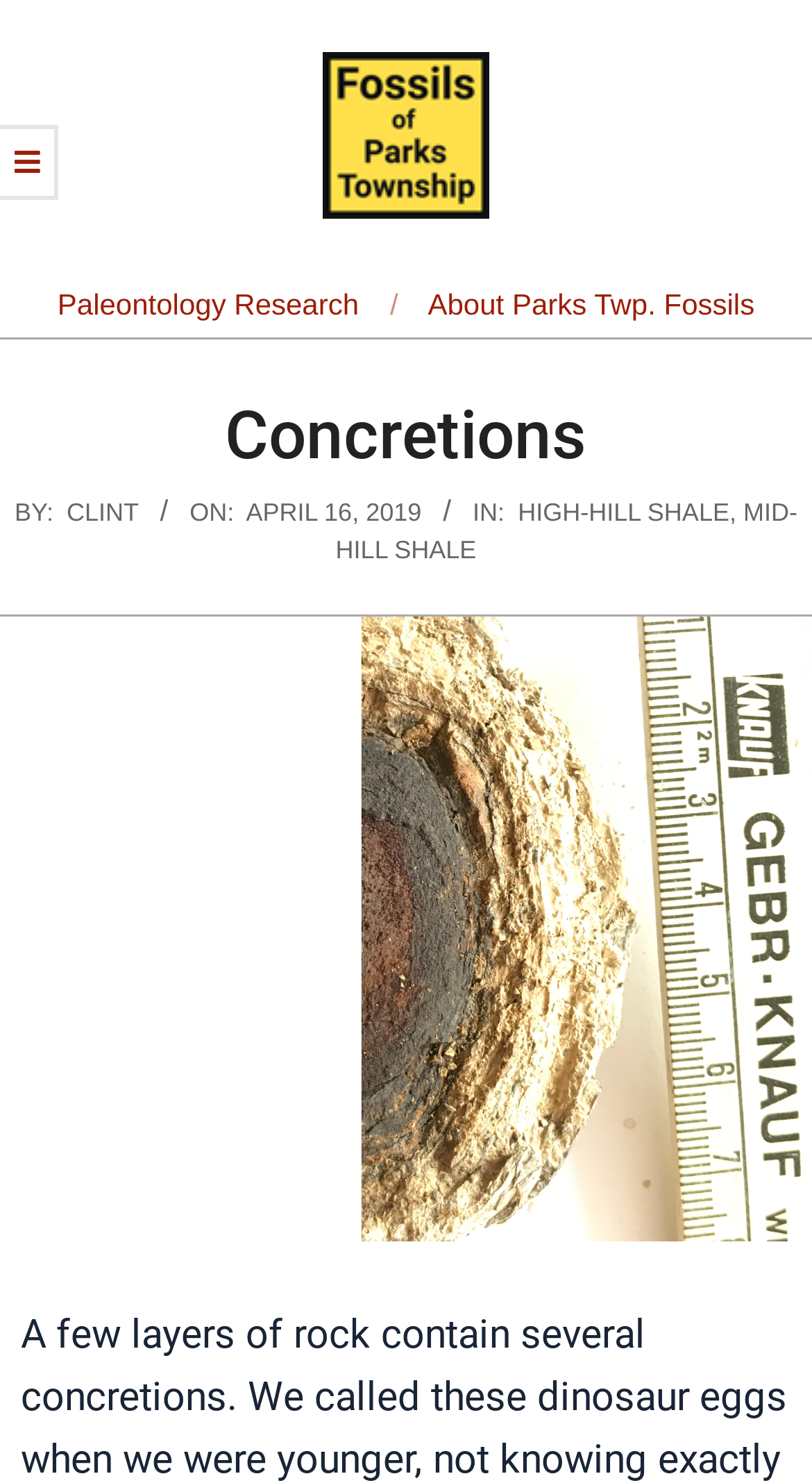Based on the description "parent_node: Fossils of Parks Township", find the bounding box of the specified UI element.

[0.038, 0.035, 0.962, 0.147]